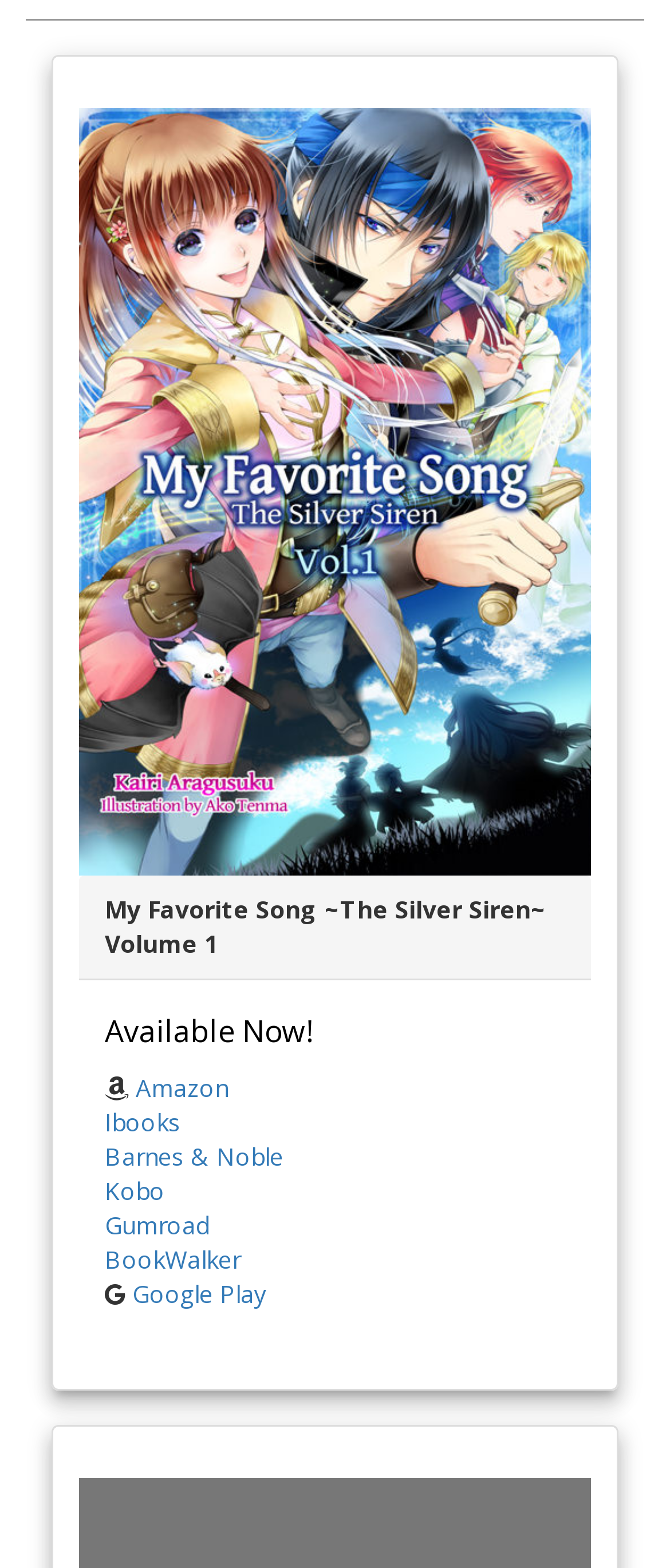What is the orientation of the separator?
Using the picture, provide a one-word or short phrase answer.

horizontal